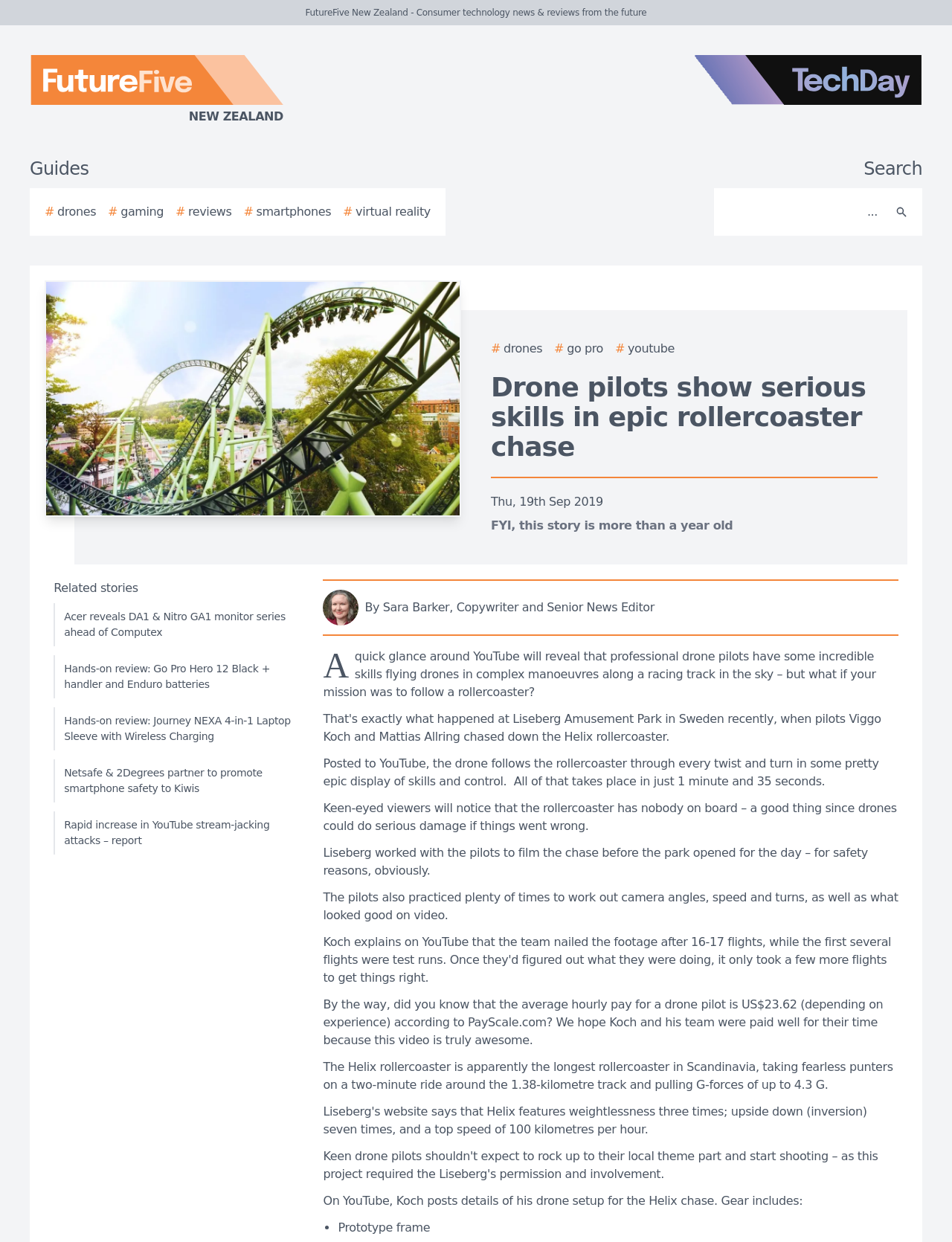Provide a one-word or short-phrase response to the question:
What is the name of the rollercoaster featured in the article?

The Helix